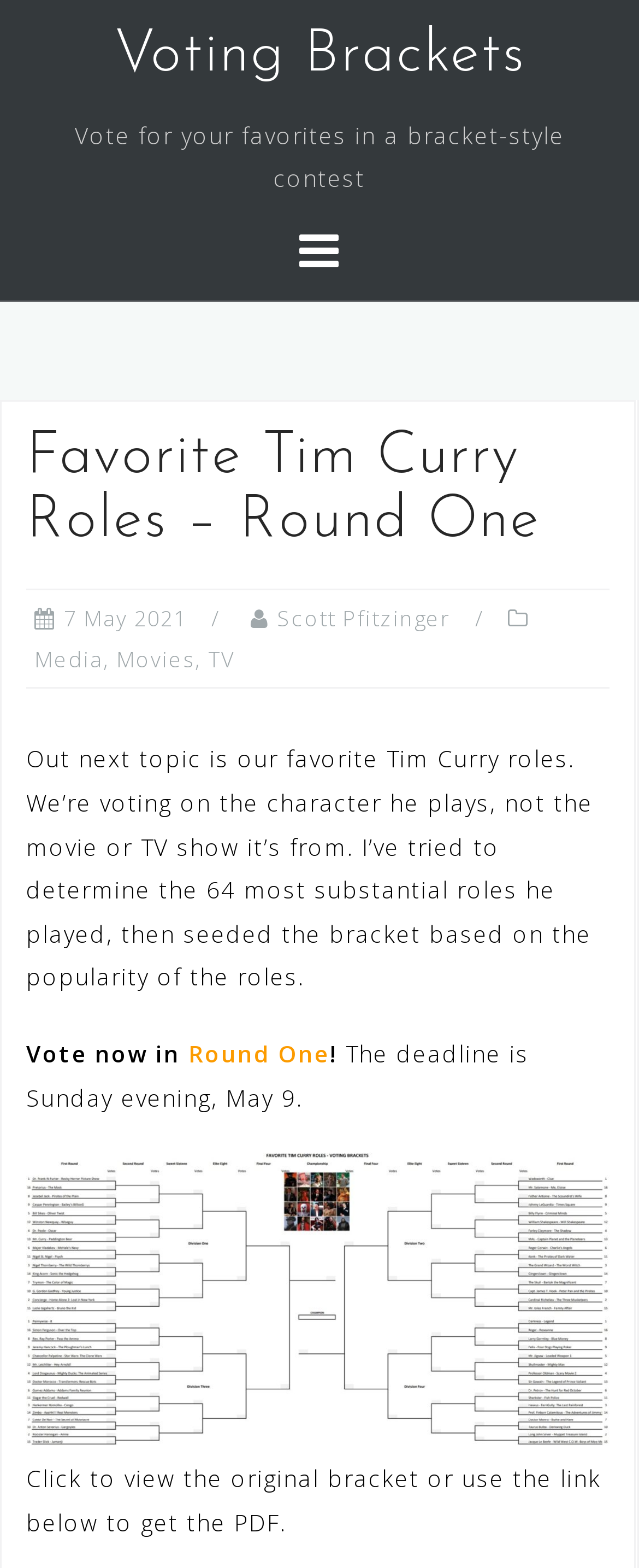Determine the bounding box coordinates of the element that should be clicked to execute the following command: "View the original bracket".

[0.041, 0.898, 0.954, 0.918]